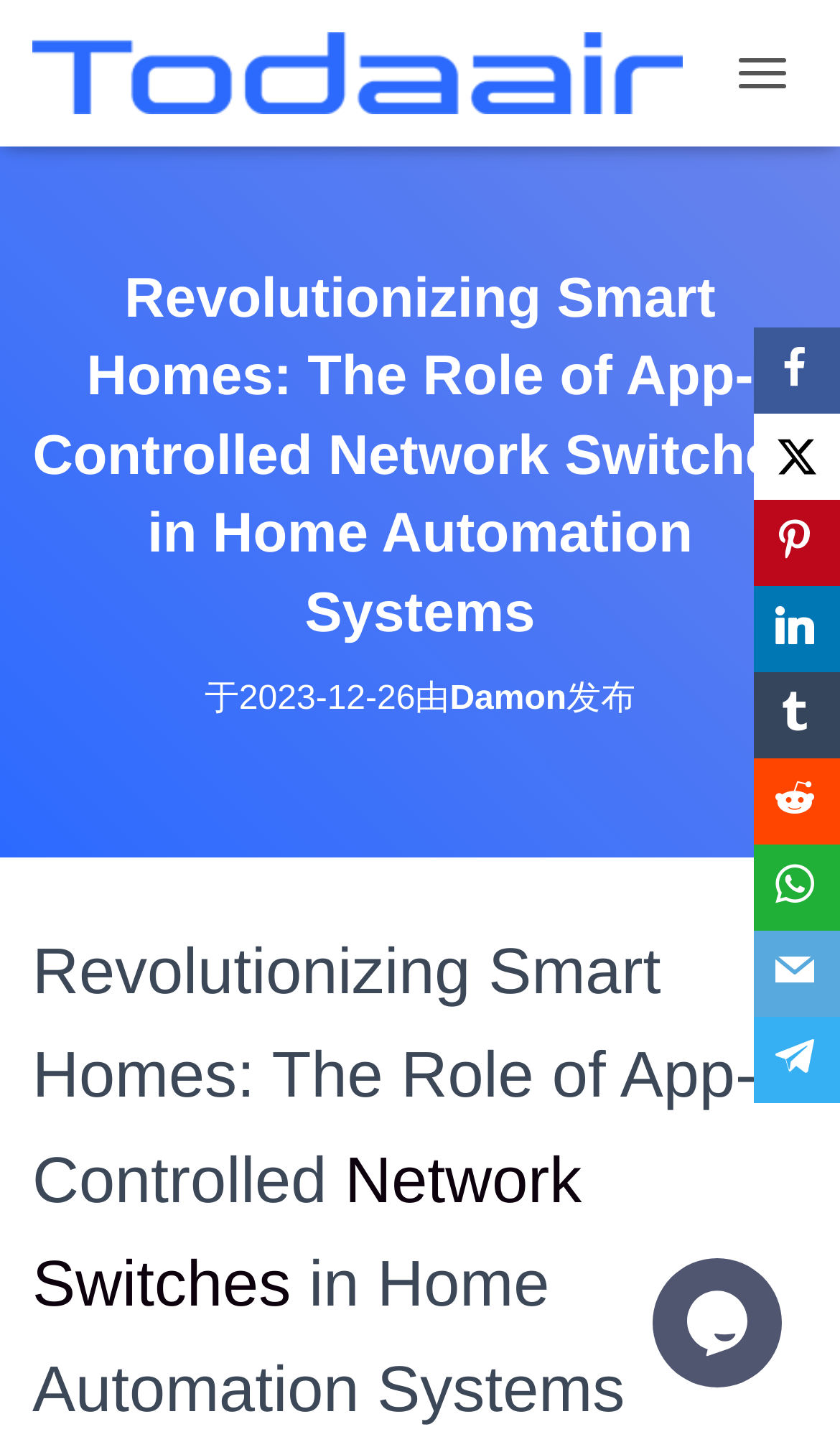Identify the bounding box coordinates of the area that should be clicked in order to complete the given instruction: "Click on the Todaair link". The bounding box coordinates should be four float numbers between 0 and 1, i.e., [left, top, right, bottom].

[0.038, 0.022, 0.851, 0.08]